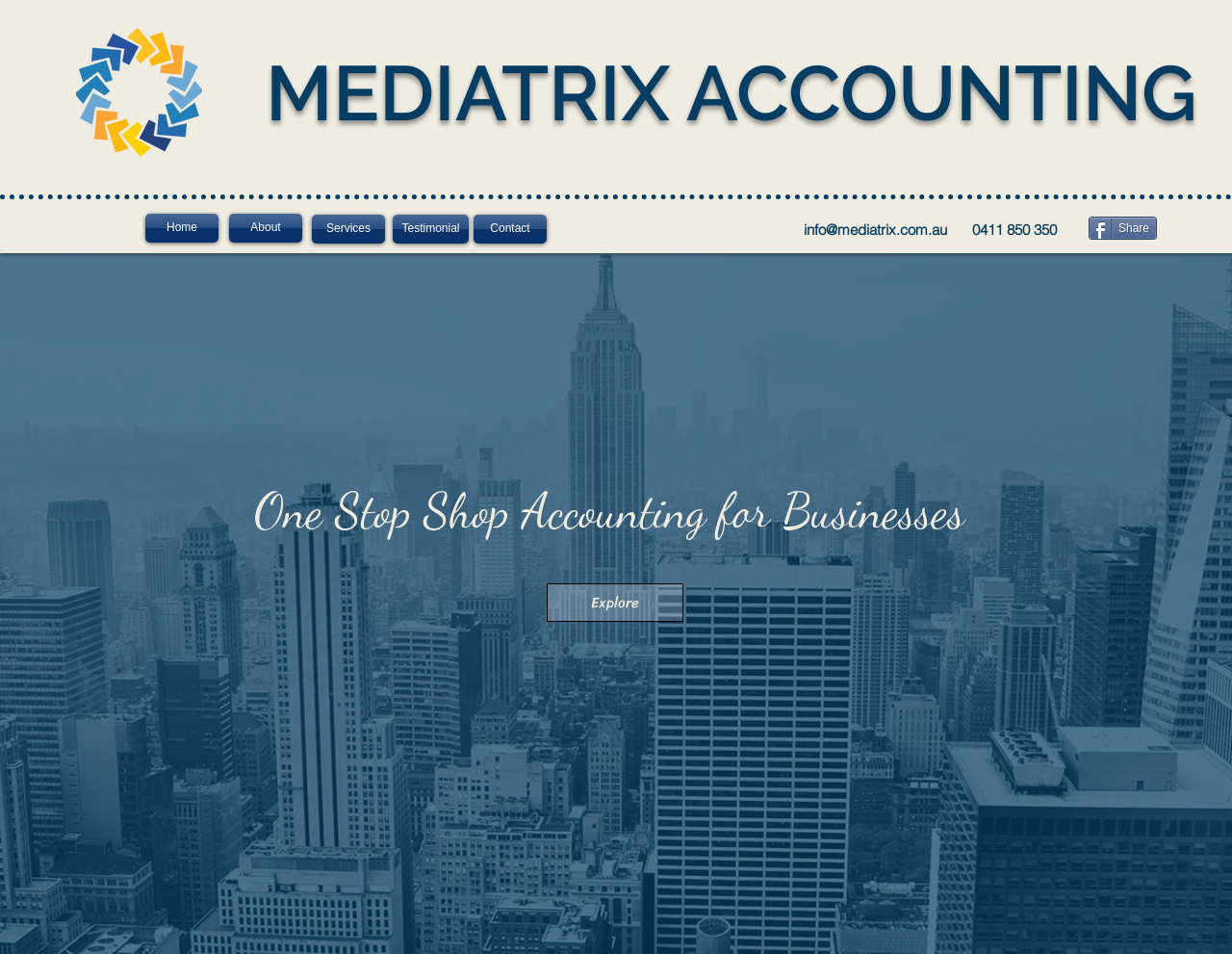Please find the bounding box coordinates of the element that must be clicked to perform the given instruction: "Click on Home". The coordinates should be four float numbers from 0 to 1, i.e., [left, top, right, bottom].

[0.118, 0.224, 0.177, 0.254]